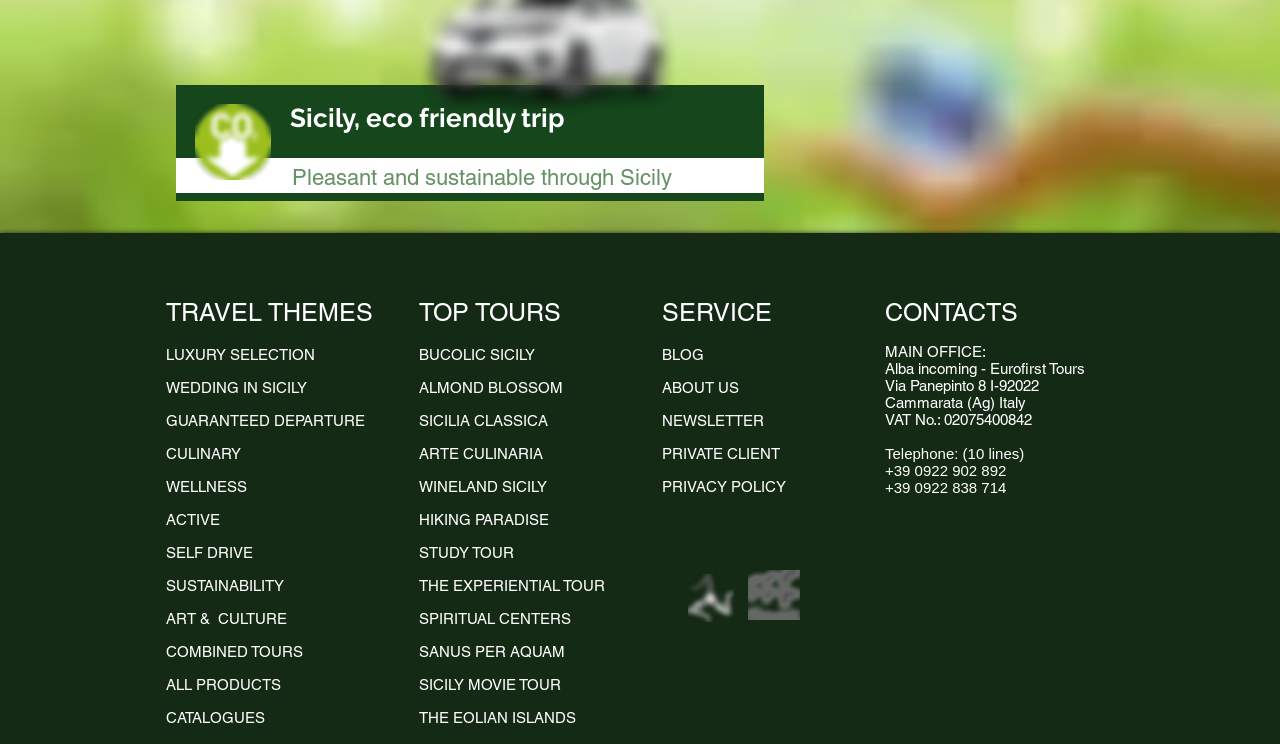By analyzing the image, answer the following question with a detailed response: What social media platforms does the company have?

The company has social media presence on various platforms, including LinkedIn, Facebook, Twitter, YouTube, and Instagram, as indicated by the social media links at the bottom of the webpage.